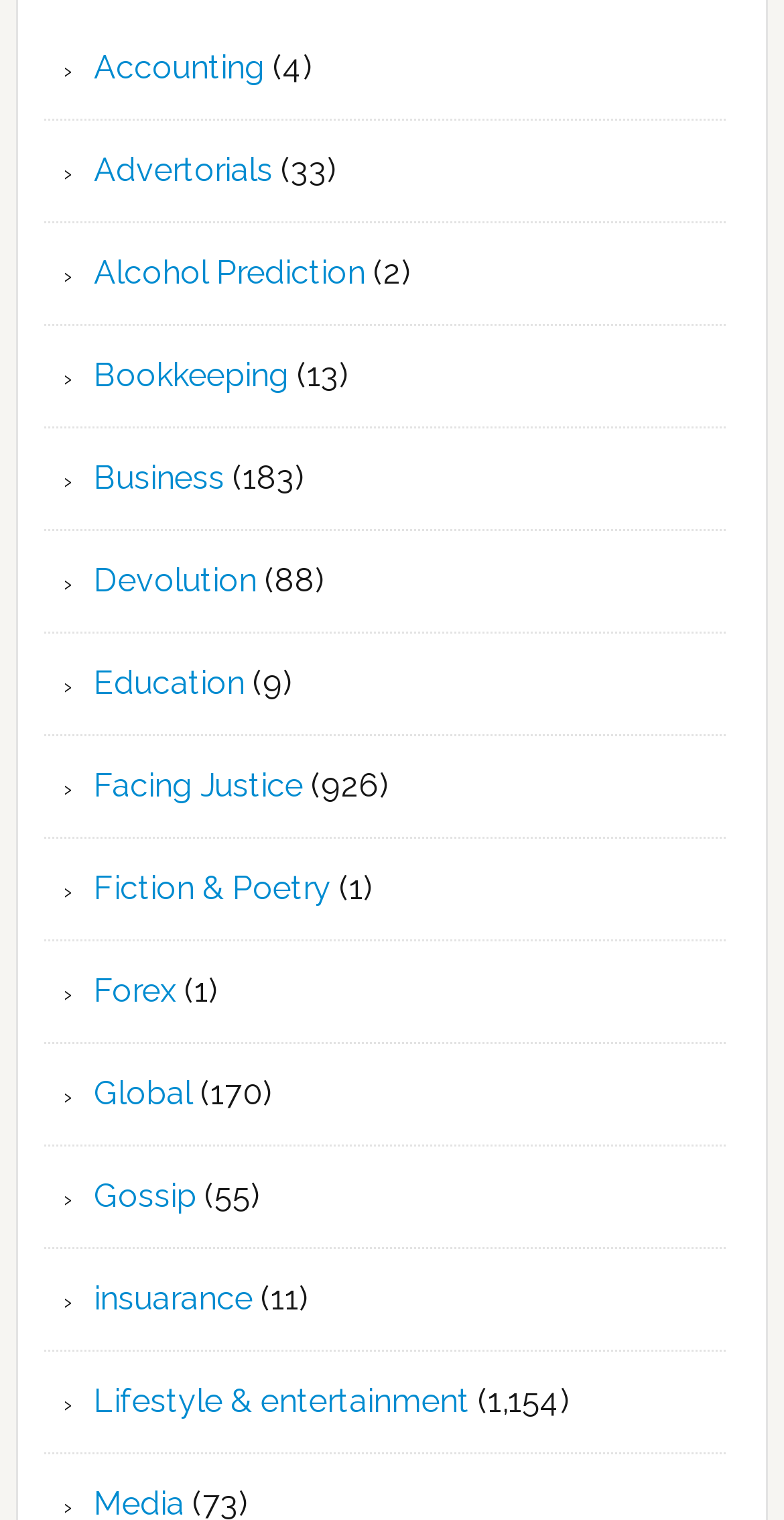Pinpoint the bounding box coordinates for the area that should be clicked to perform the following instruction: "Visit Advertorials".

[0.12, 0.099, 0.348, 0.125]